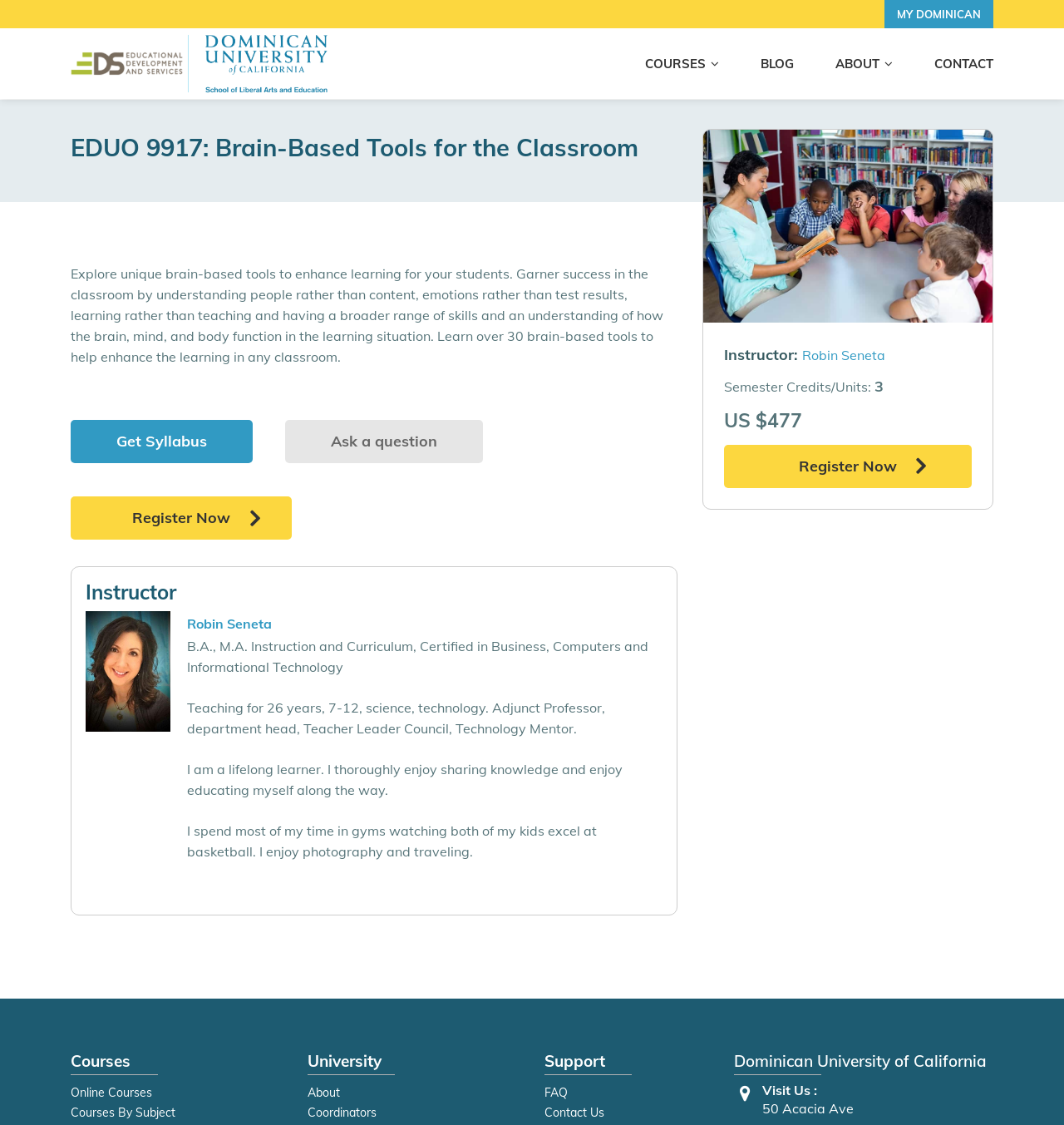Locate the bounding box coordinates of the region to be clicked to comply with the following instruction: "Search for courses". The coordinates must be four float numbers between 0 and 1, in the form [left, top, right, bottom].

[0.066, 0.0, 0.488, 0.031]